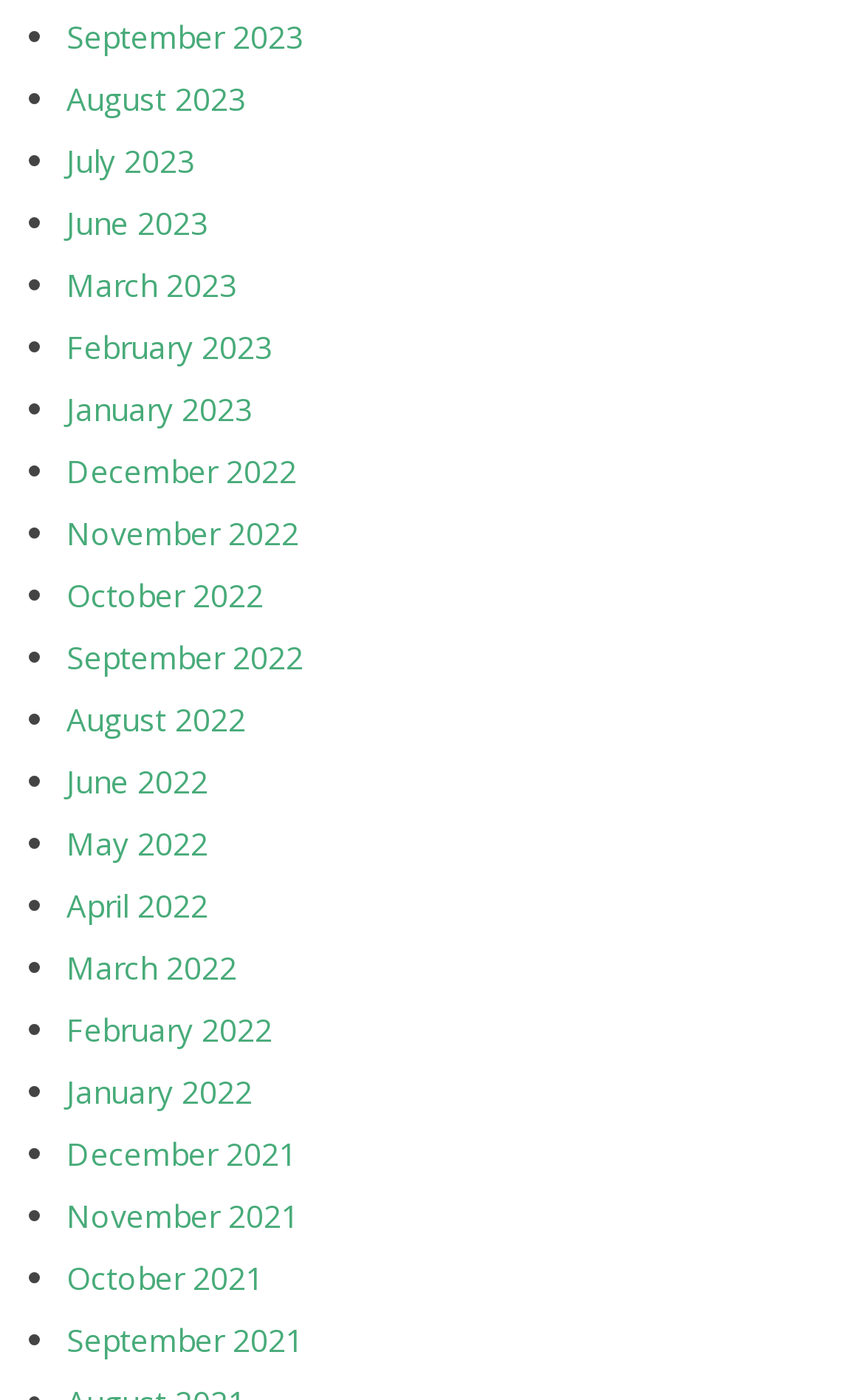Please find the bounding box coordinates for the clickable element needed to perform this instruction: "View January 2022".

[0.077, 0.765, 0.292, 0.795]